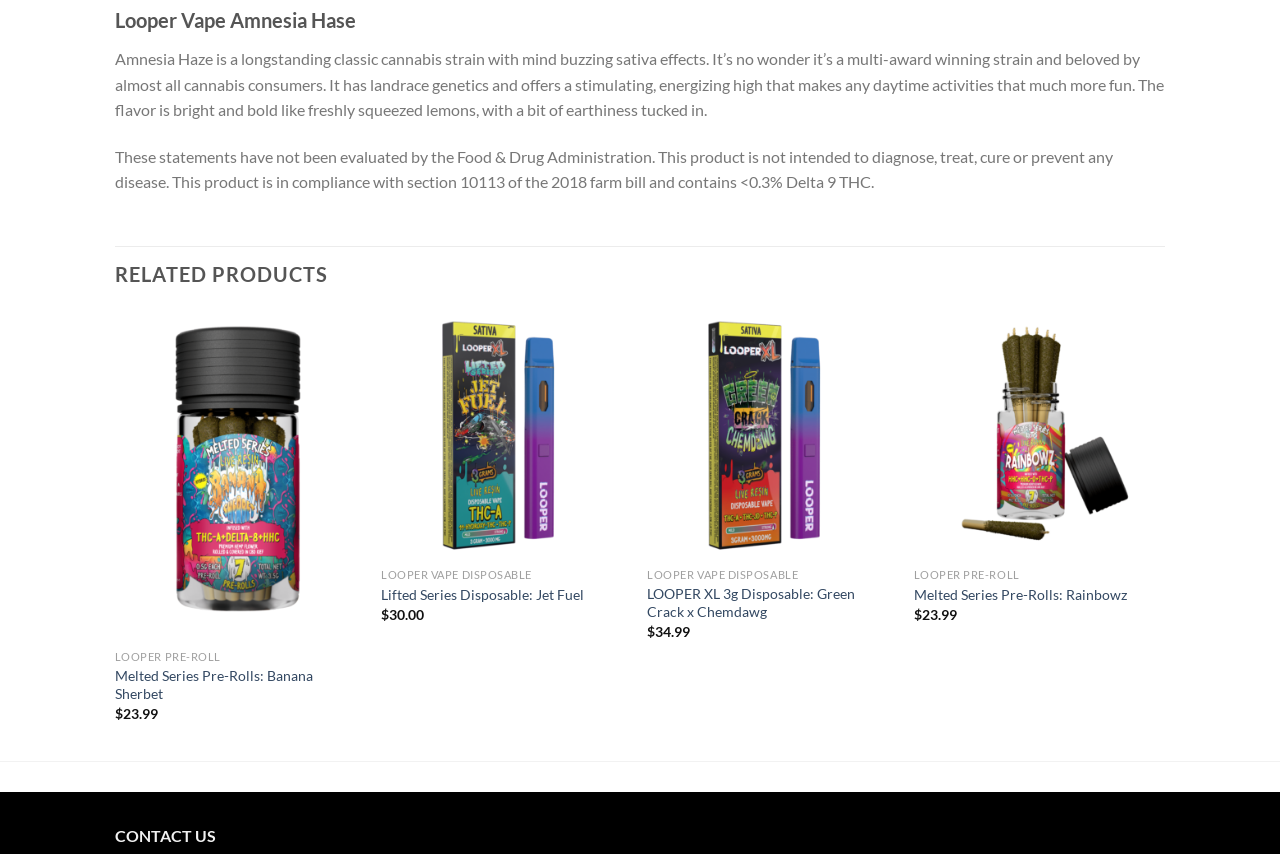Please locate the bounding box coordinates of the element that needs to be clicked to achieve the following instruction: "Go to previous page". The coordinates should be four float numbers between 0 and 1, i.e., [left, top, right, bottom].

[0.079, 0.362, 0.102, 0.889]